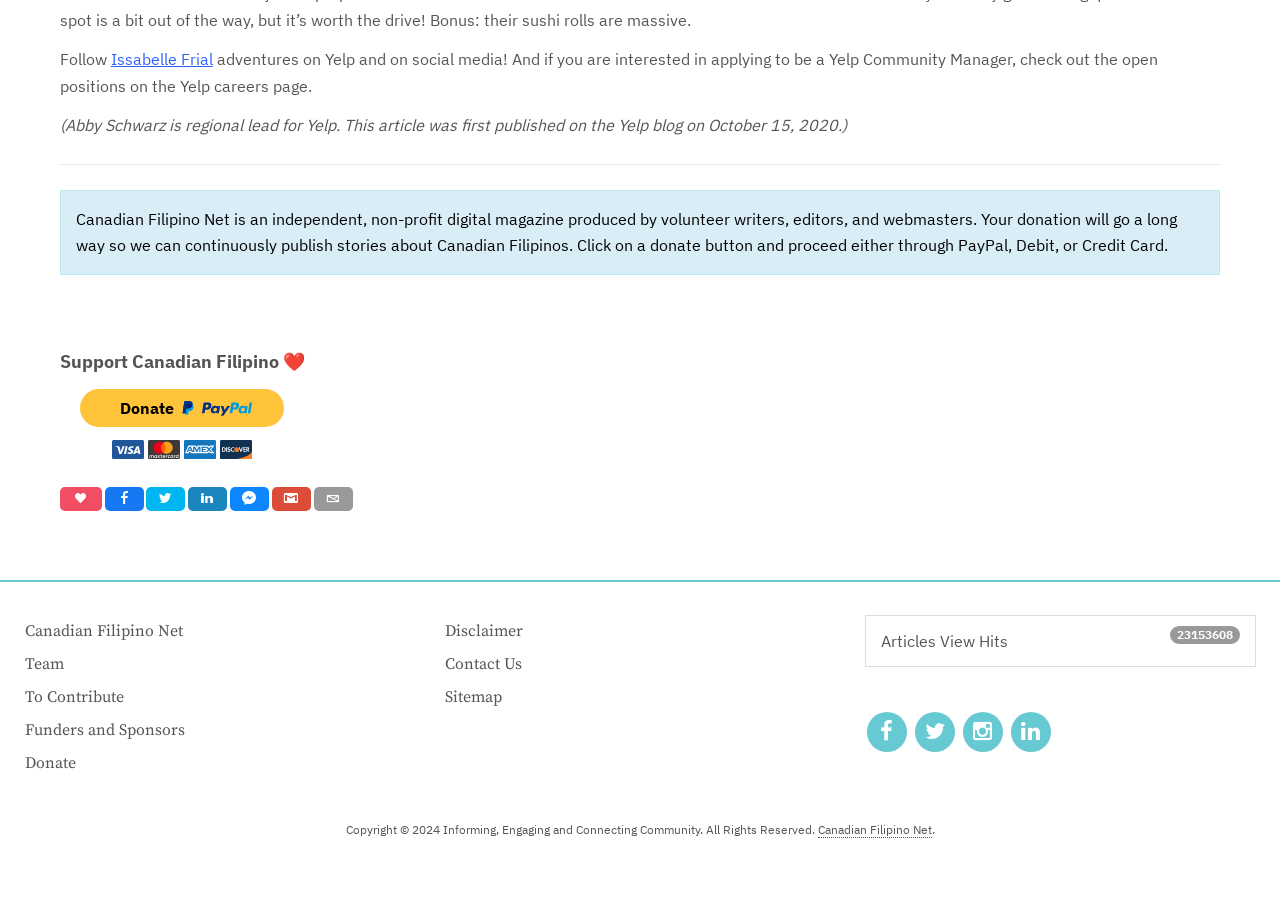What is the name of the regional lead for Yelp?
Please analyze the image and answer the question with as much detail as possible.

I found the answer by reading the text 'Abby Schwarz is regional lead for Yelp. This article was first published on the Yelp blog on October 15, 2020.' which is located at the top of the webpage.